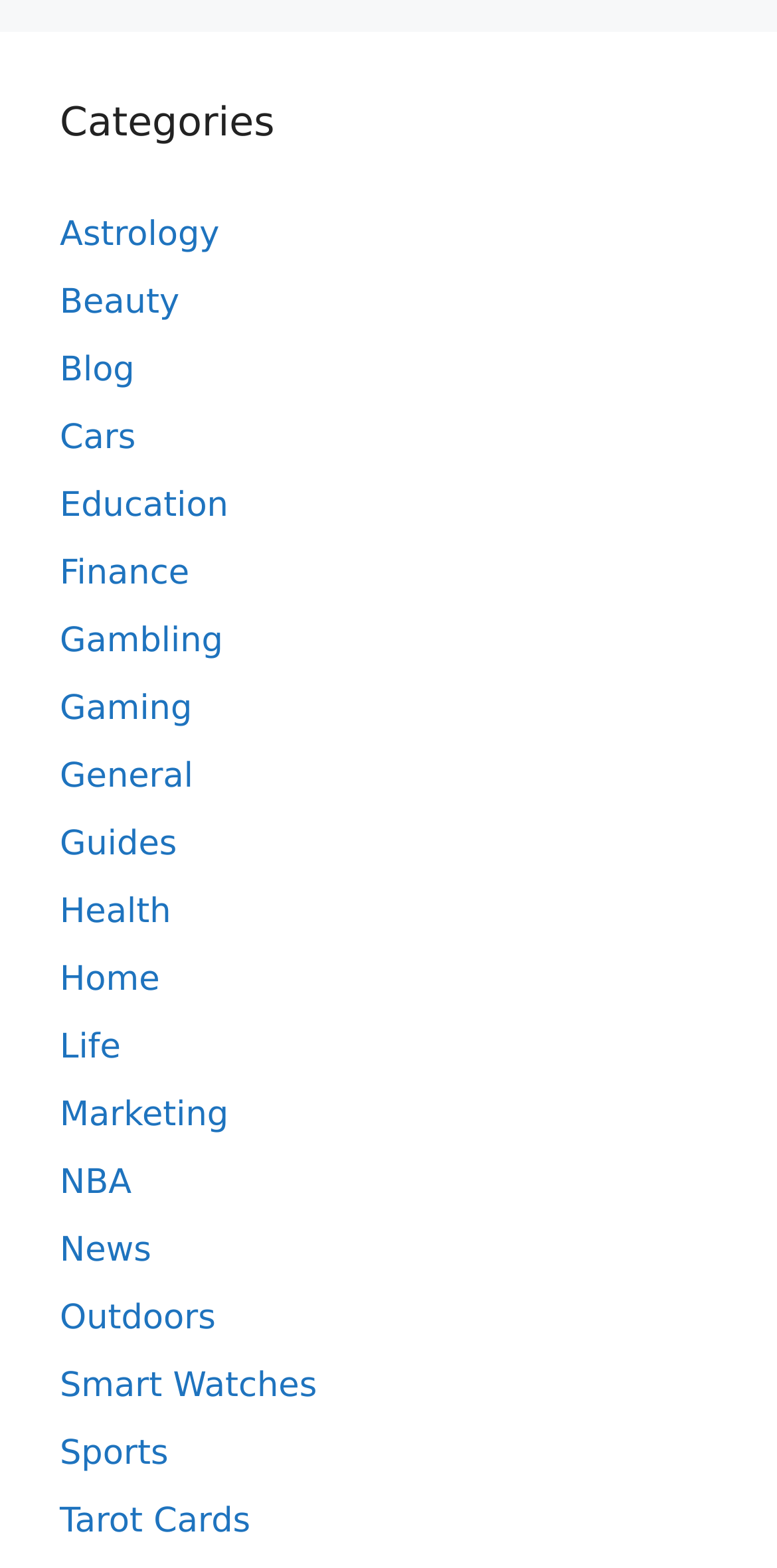Please predict the bounding box coordinates of the element's region where a click is necessary to complete the following instruction: "Click on Astrology". The coordinates should be represented by four float numbers between 0 and 1, i.e., [left, top, right, bottom].

[0.077, 0.137, 0.282, 0.162]